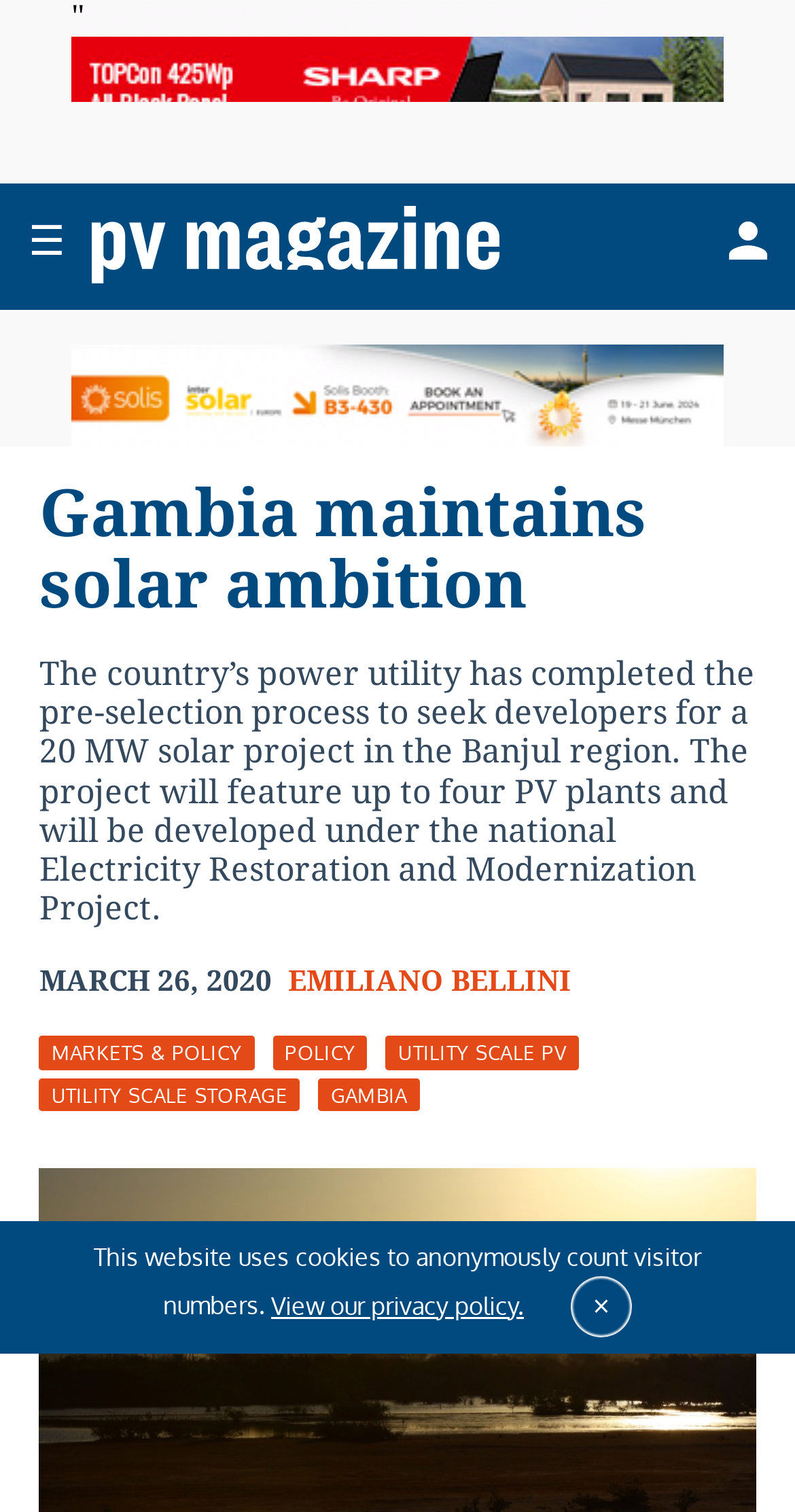Determine the bounding box coordinates of the clickable element to achieve the following action: 'Close the cookie notification'. Provide the coordinates as four float values between 0 and 1, formatted as [left, top, right, bottom].

[0.718, 0.844, 0.795, 0.884]